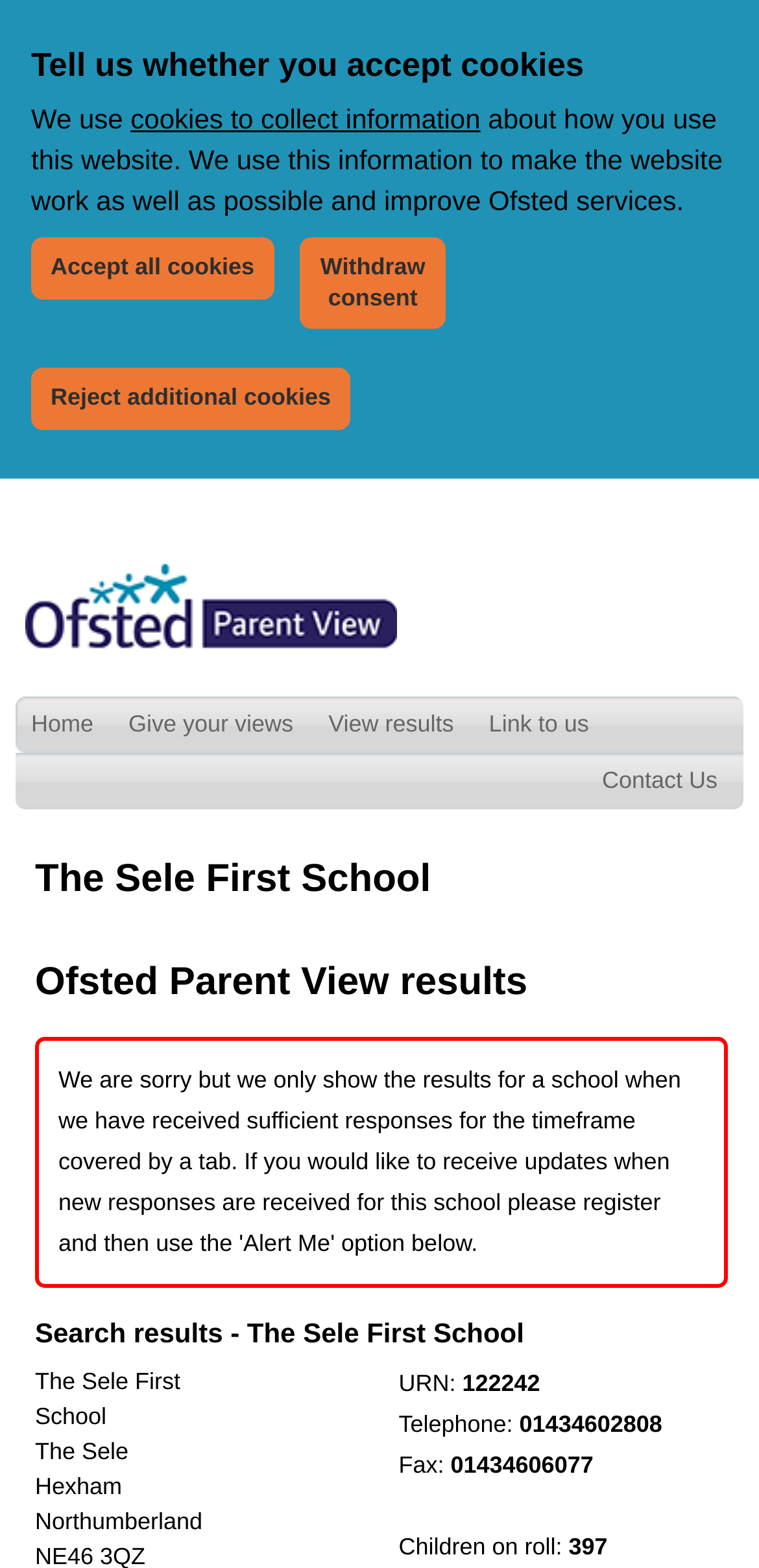Determine the bounding box coordinates for the HTML element described here: "parent_node: Ofsted Parent View".

[0.021, 0.413, 0.523, 0.43]